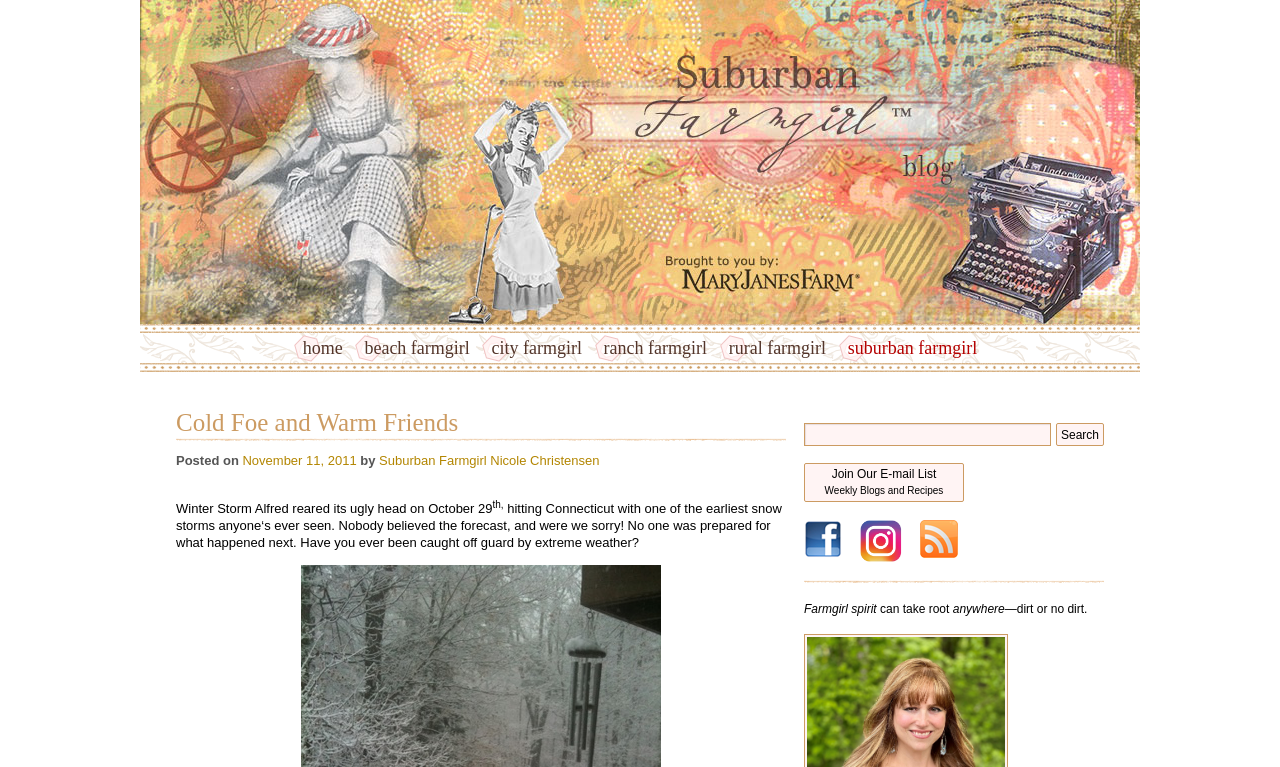Identify the bounding box coordinates of the specific part of the webpage to click to complete this instruction: "read the blog post".

[0.138, 0.653, 0.611, 0.717]